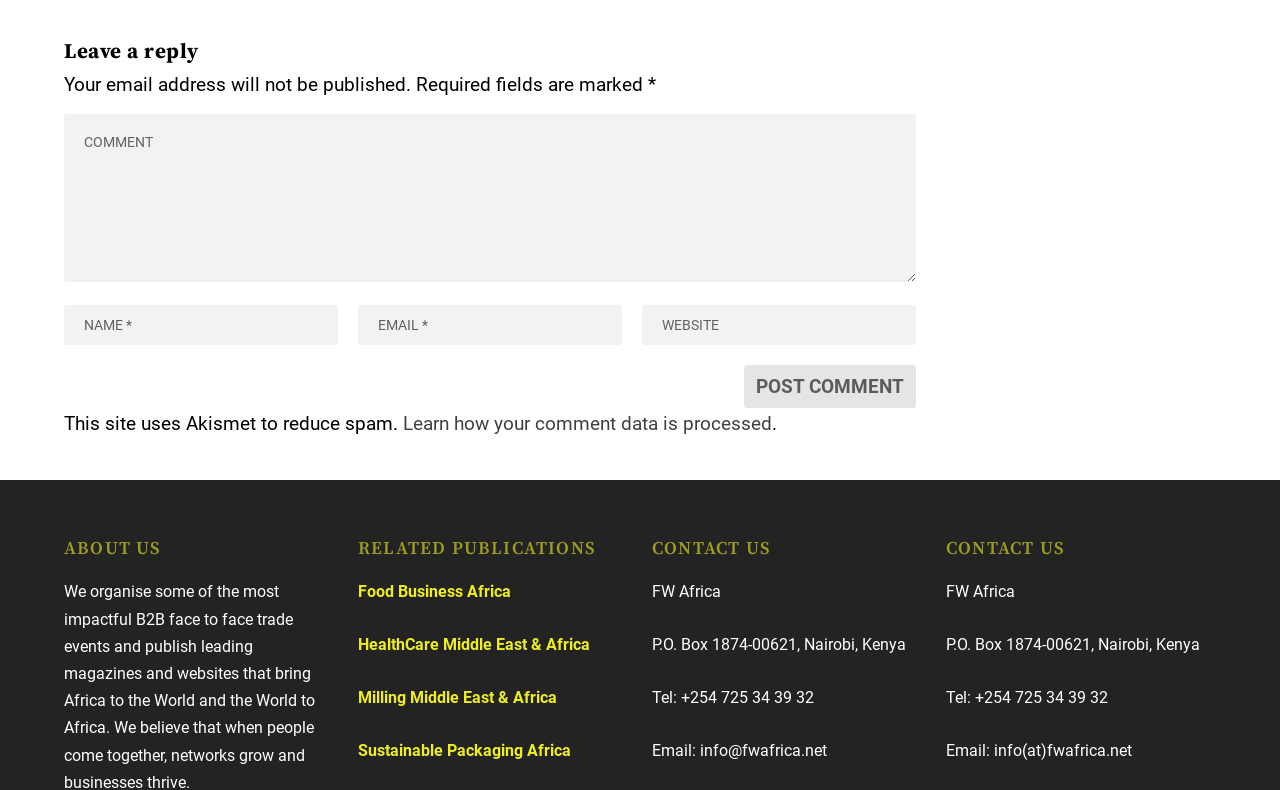Please specify the bounding box coordinates of the clickable region necessary for completing the following instruction: "Enter your name". The coordinates must consist of four float numbers between 0 and 1, i.e., [left, top, right, bottom].

[0.05, 0.351, 0.264, 0.401]